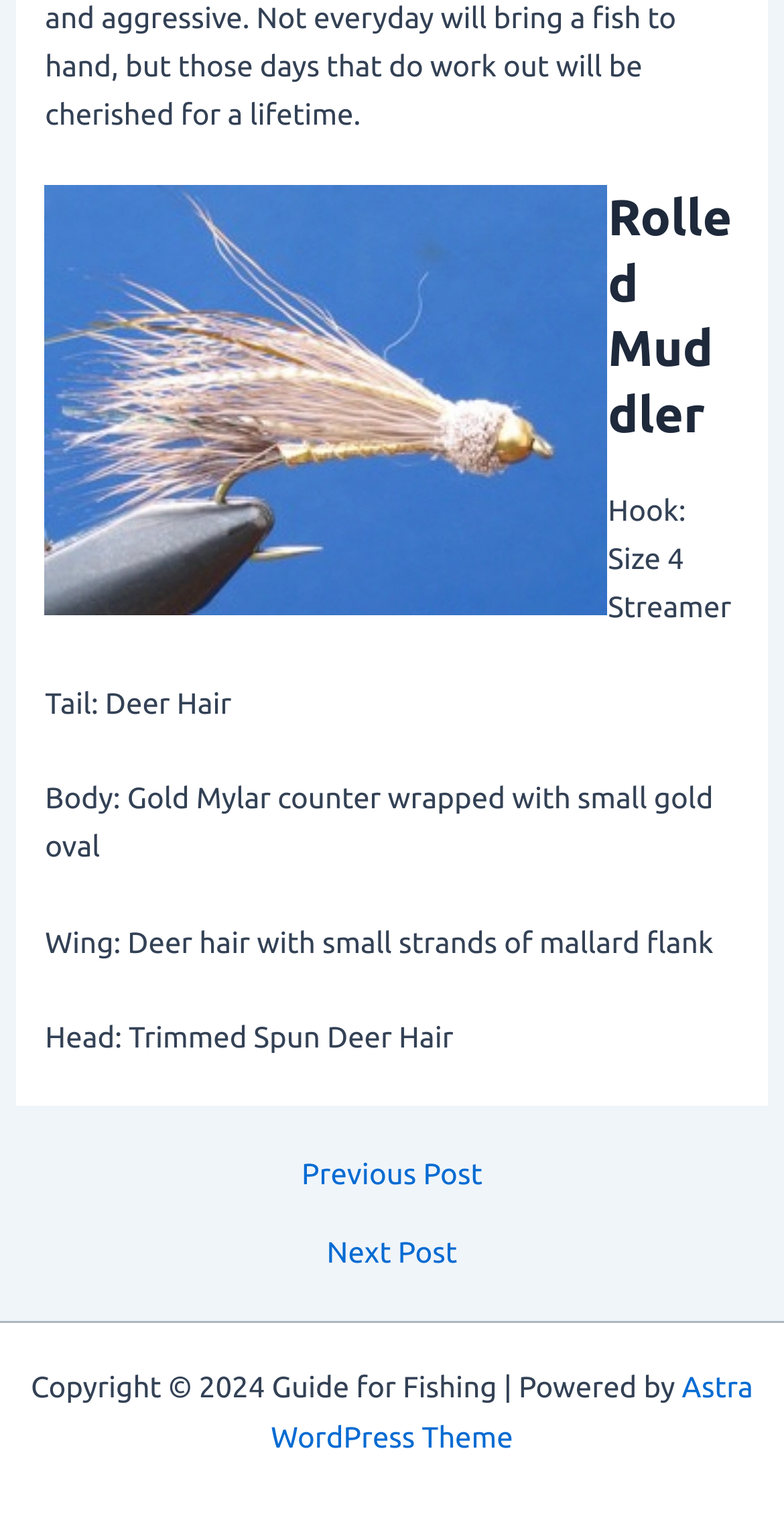Give a one-word or short phrase answer to this question: 
What is the type of hook used in the Rolled Muddler Minnow?

Size 4 Streamer